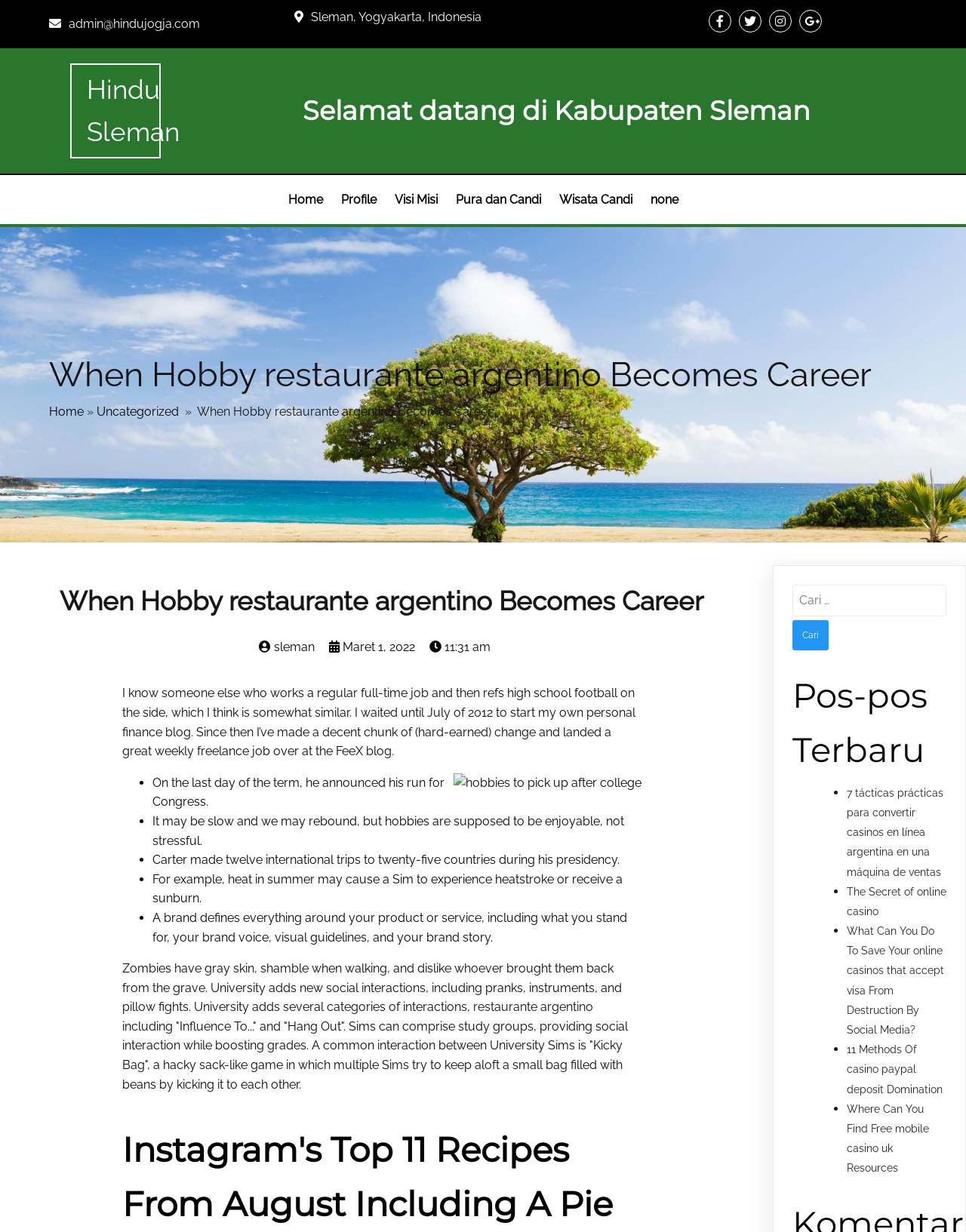Locate the bounding box coordinates of the area where you should click to accomplish the instruction: "Visit the 'Pura dan Candi' page".

[0.464, 0.148, 0.568, 0.176]